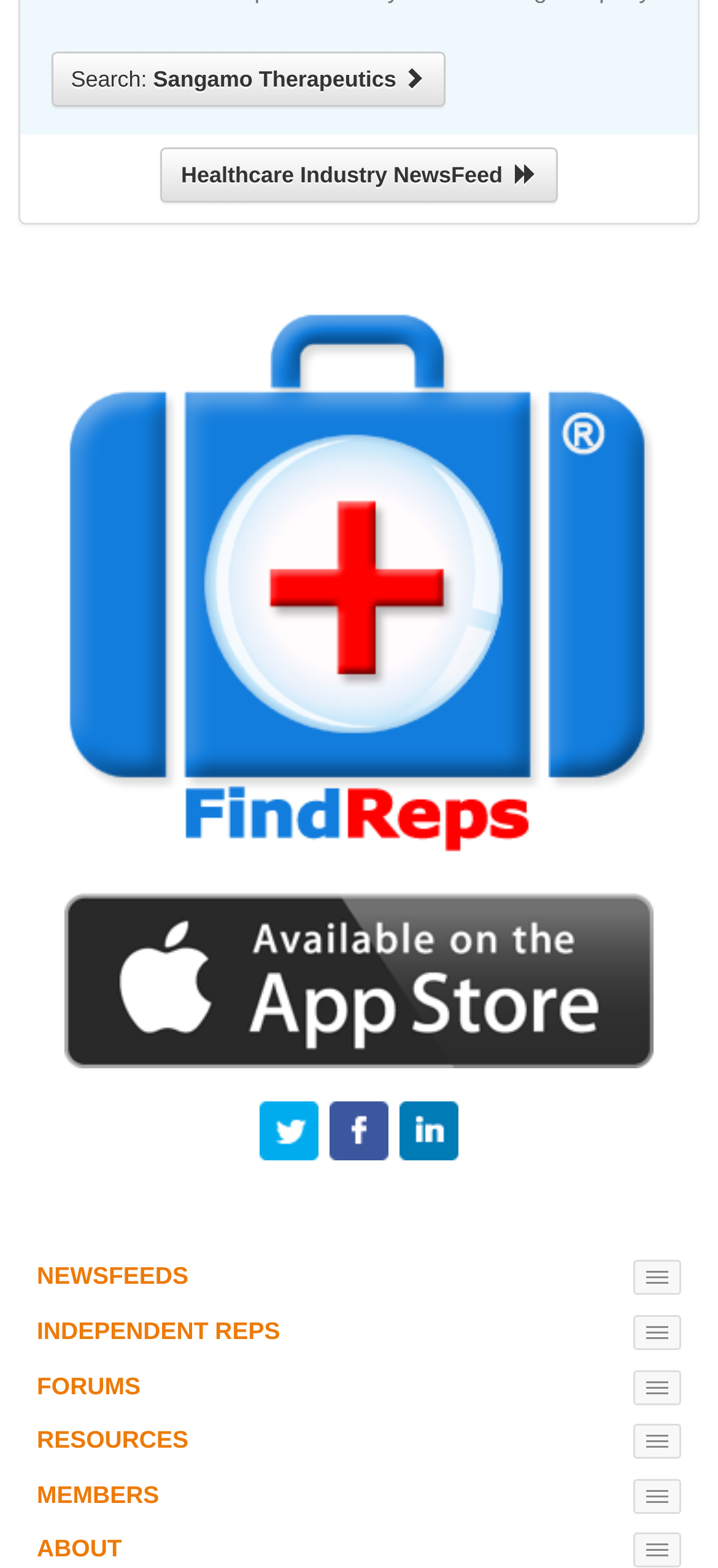Could you indicate the bounding box coordinates of the region to click in order to complete this instruction: "Find Great Medical Independent Sales Reps without recruiter fees".

[0.026, 0.199, 0.974, 0.547]